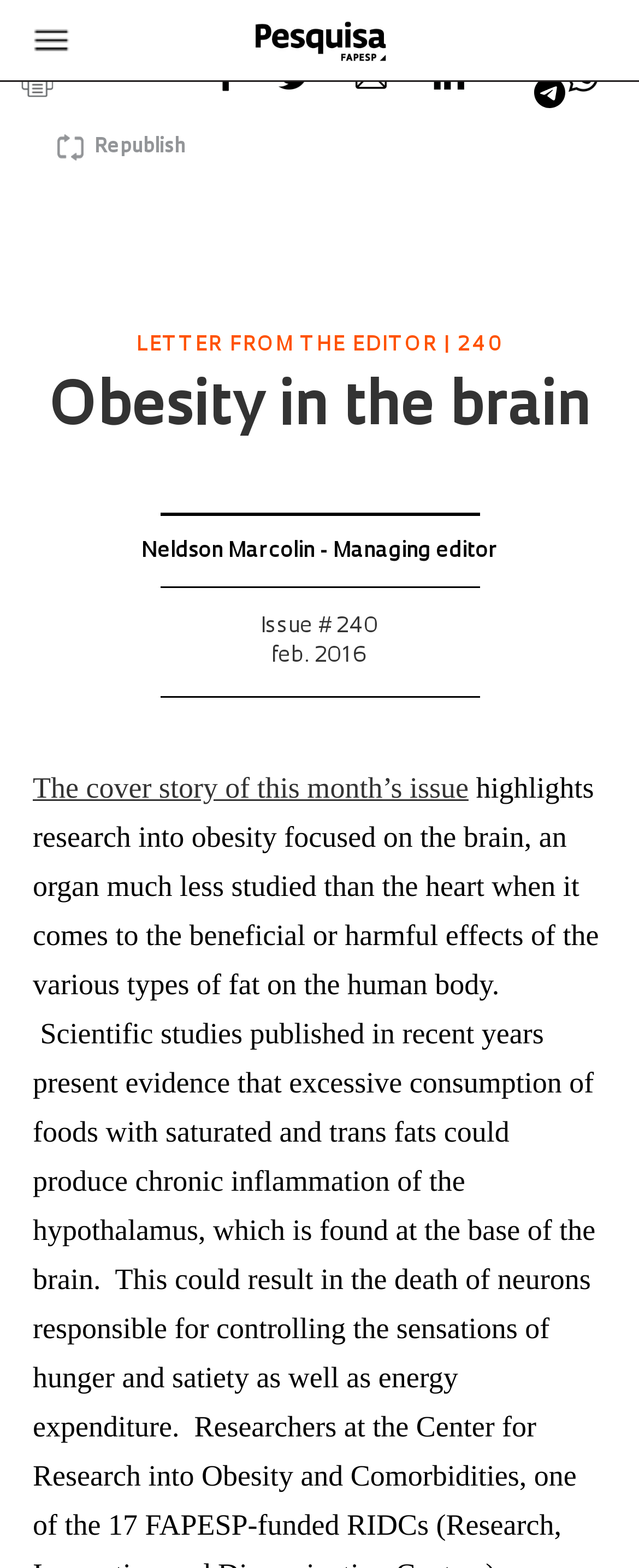Determine the bounding box coordinates of the region I should click to achieve the following instruction: "Click on the share button on Facebook". Ensure the bounding box coordinates are four float numbers between 0 and 1, i.e., [left, top, right, bottom].

[0.341, 0.057, 0.431, 0.069]